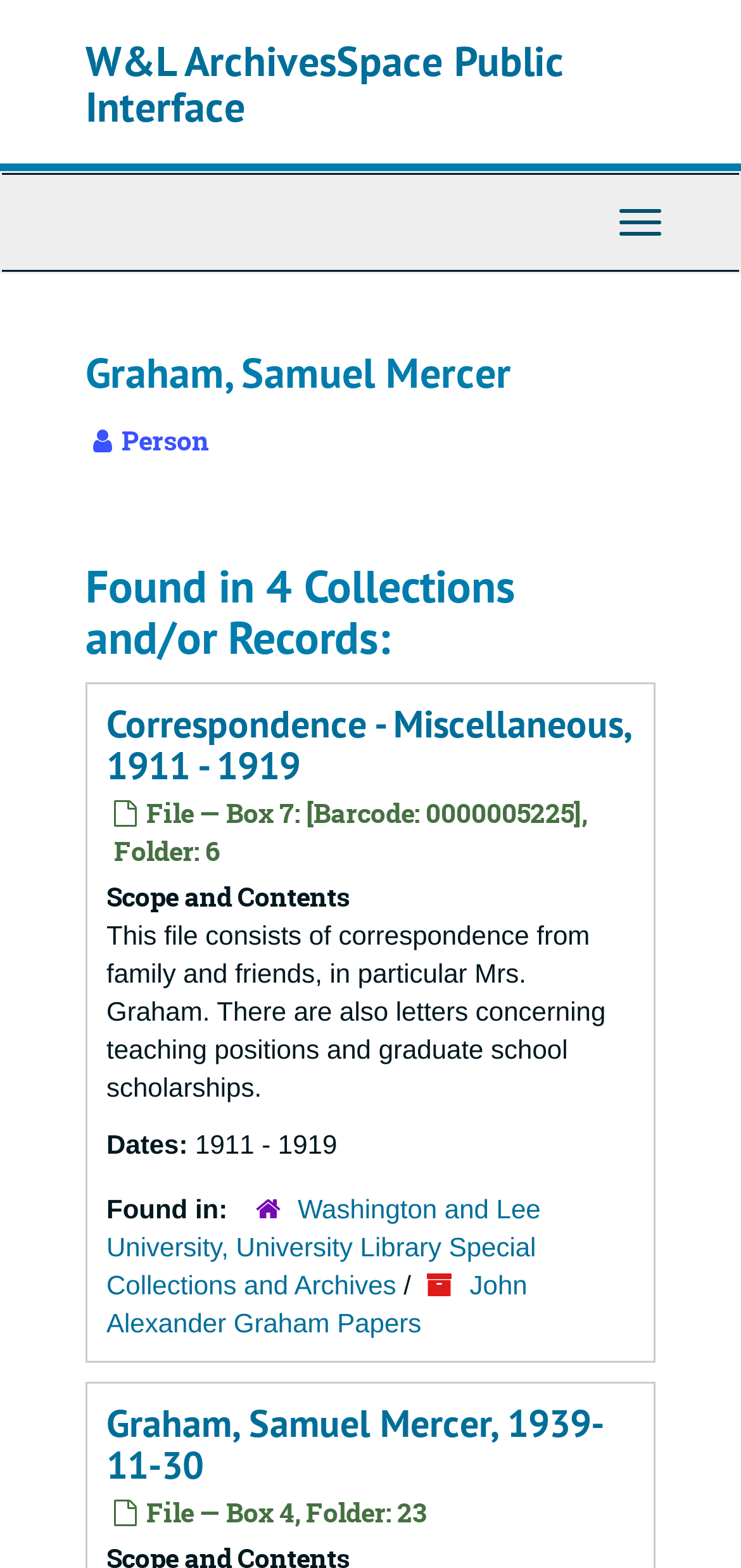Summarize the contents and layout of the webpage in detail.

This webpage is about Samuel Mercer Graham, with the title "Graham, Samuel Mercer" prominently displayed at the top. Below the title, there is a navigation menu on the top right corner, which can be toggled on and off. 

On the left side, there is a heading "W&L ArchivesSpace Public Interface" which is also a clickable link. Below this heading, there is a subheading "Graham, Samuel Mercer" followed by a label "Person". 

The main content of the page is divided into sections, each with its own heading. The first section is titled "Found in 4 Collections and/or Records:" and lists several collections, including "Correspondence - Miscellaneous, 1911 - 1919". This section provides more details about the collection, including a description of its contents, dates, and where it can be found. The description mentions that the collection consists of correspondence from family and friends, as well as letters concerning teaching positions and graduate school scholarships.

Below this section, there are more sections with similar information about other collections, including "Graham, Samuel Mercer, 1939-11-30". Each section has a heading, a brief description, and information about the collection's dates and location.